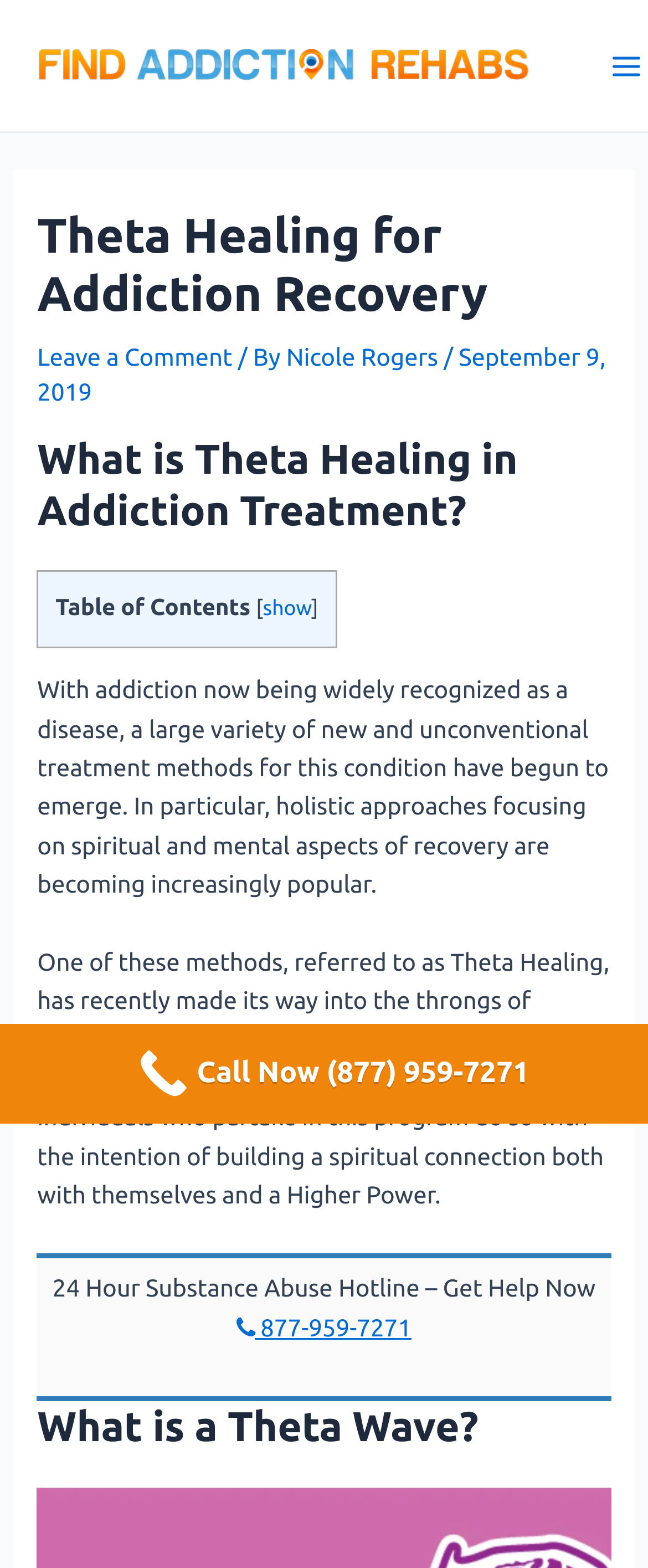Given the description "Nicole Rogers", determine the bounding box of the corresponding UI element.

[0.442, 0.218, 0.685, 0.236]